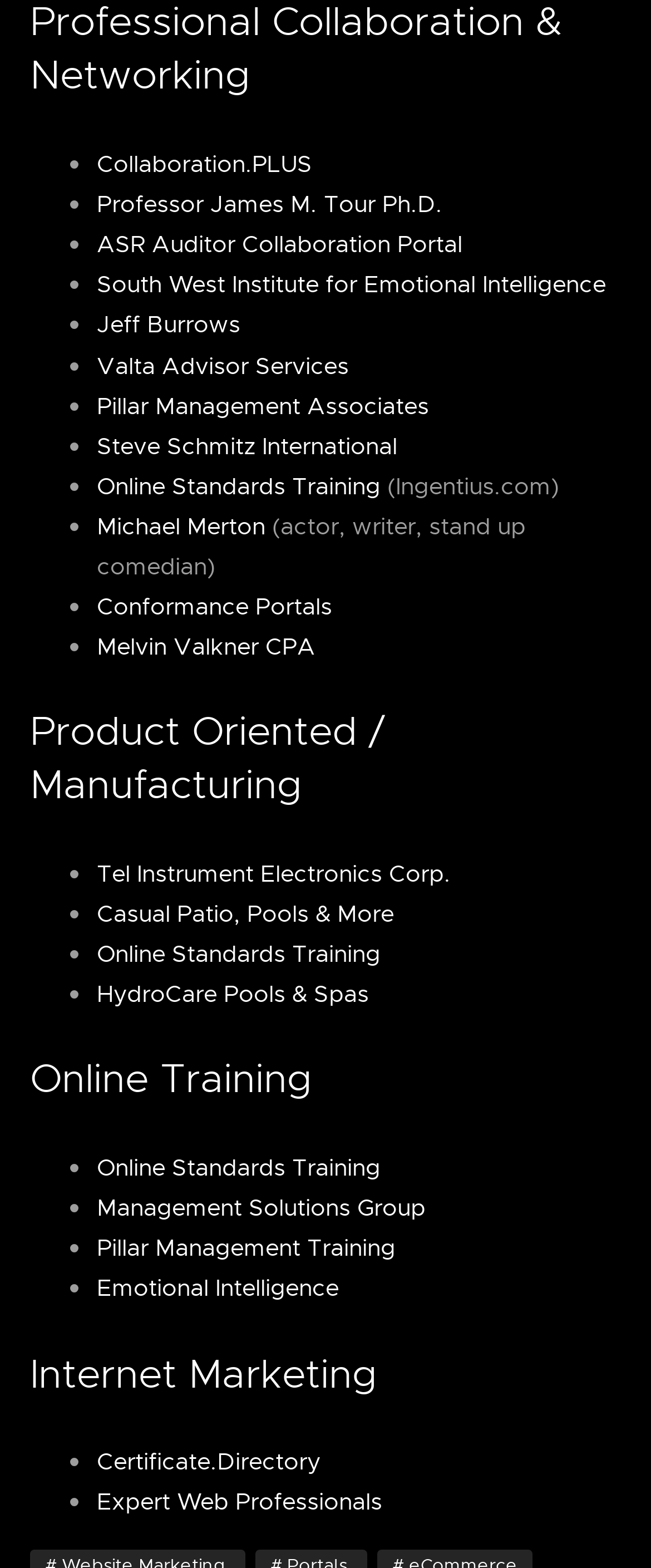What is the name of the company listed after 'Tel Instrument Electronics Corp.'?
Using the details from the image, give an elaborate explanation to answer the question.

I analyzed the list of links under the 'Product Oriented / Manufacturing' category and found that 'Casual Patio, Pools & More' is listed immediately after 'Tel Instrument Electronics Corp.'.